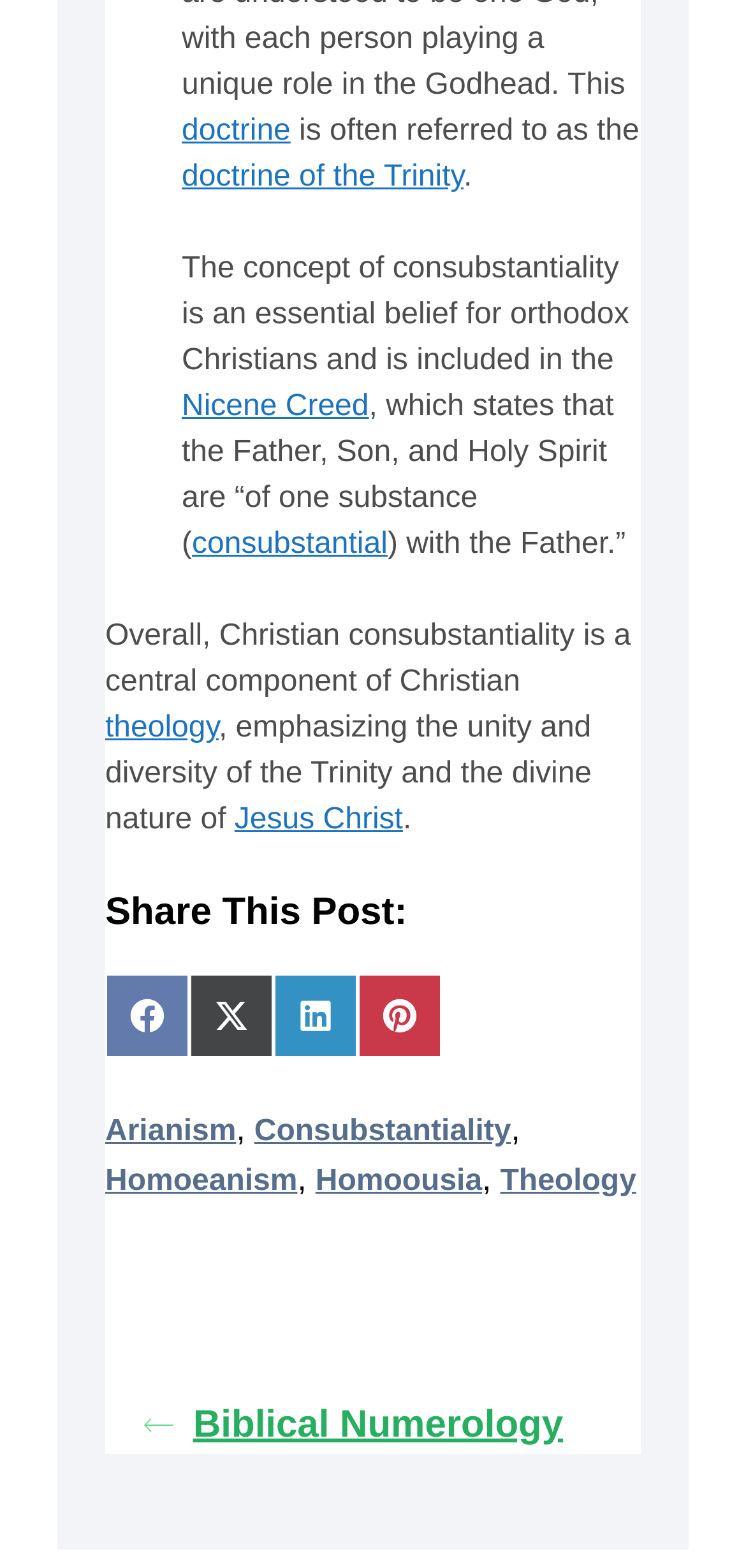Predict the bounding box coordinates for the UI element described as: "Biblical Numerology". The coordinates should be four float numbers between 0 and 1, presented as [left, top, right, bottom].

[0.192, 0.891, 0.755, 0.927]